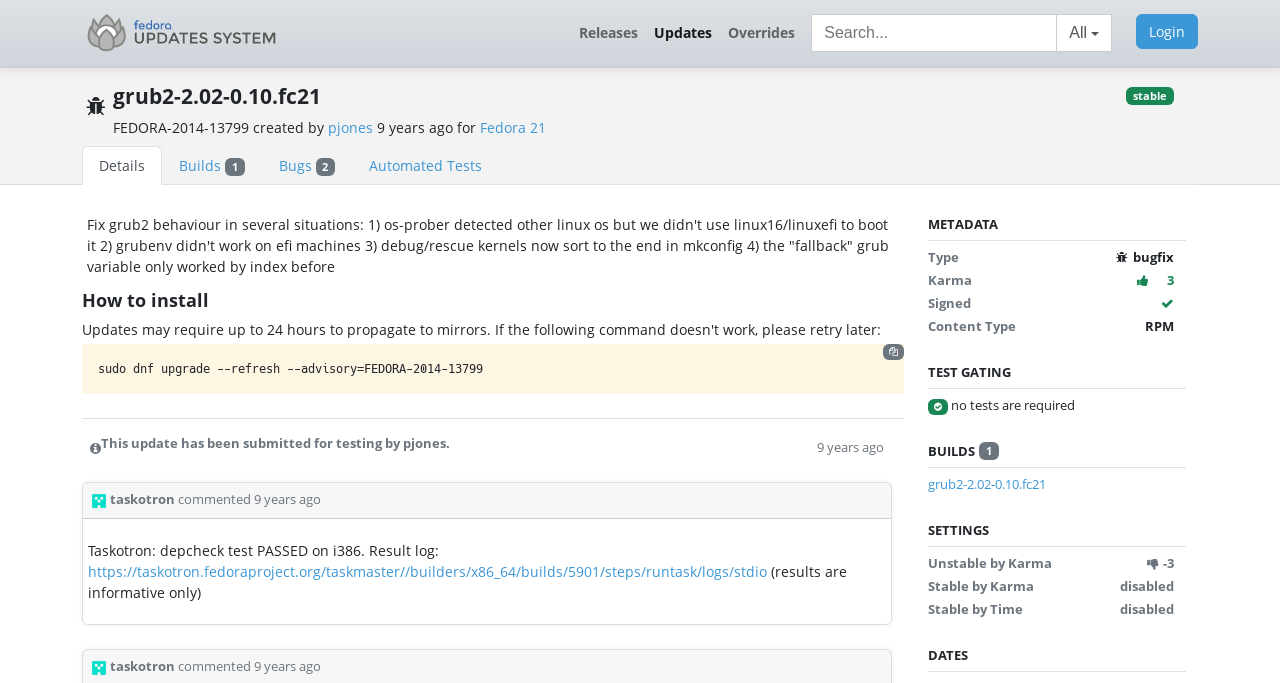Locate the bounding box coordinates of the area to click to fulfill this instruction: "Visit the 'NEWS' page". The bounding box should be presented as four float numbers between 0 and 1, in the order [left, top, right, bottom].

None